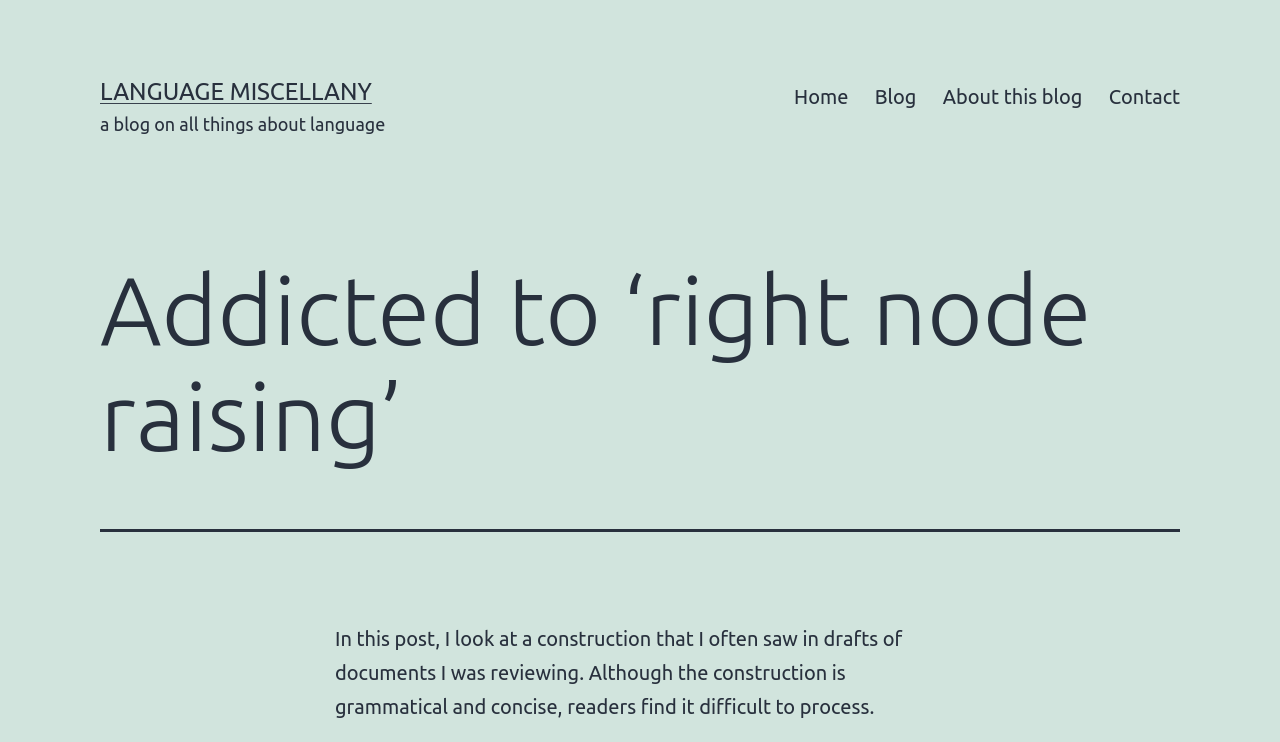Please locate and generate the primary heading on this webpage.

Addicted to ‘right node raising’